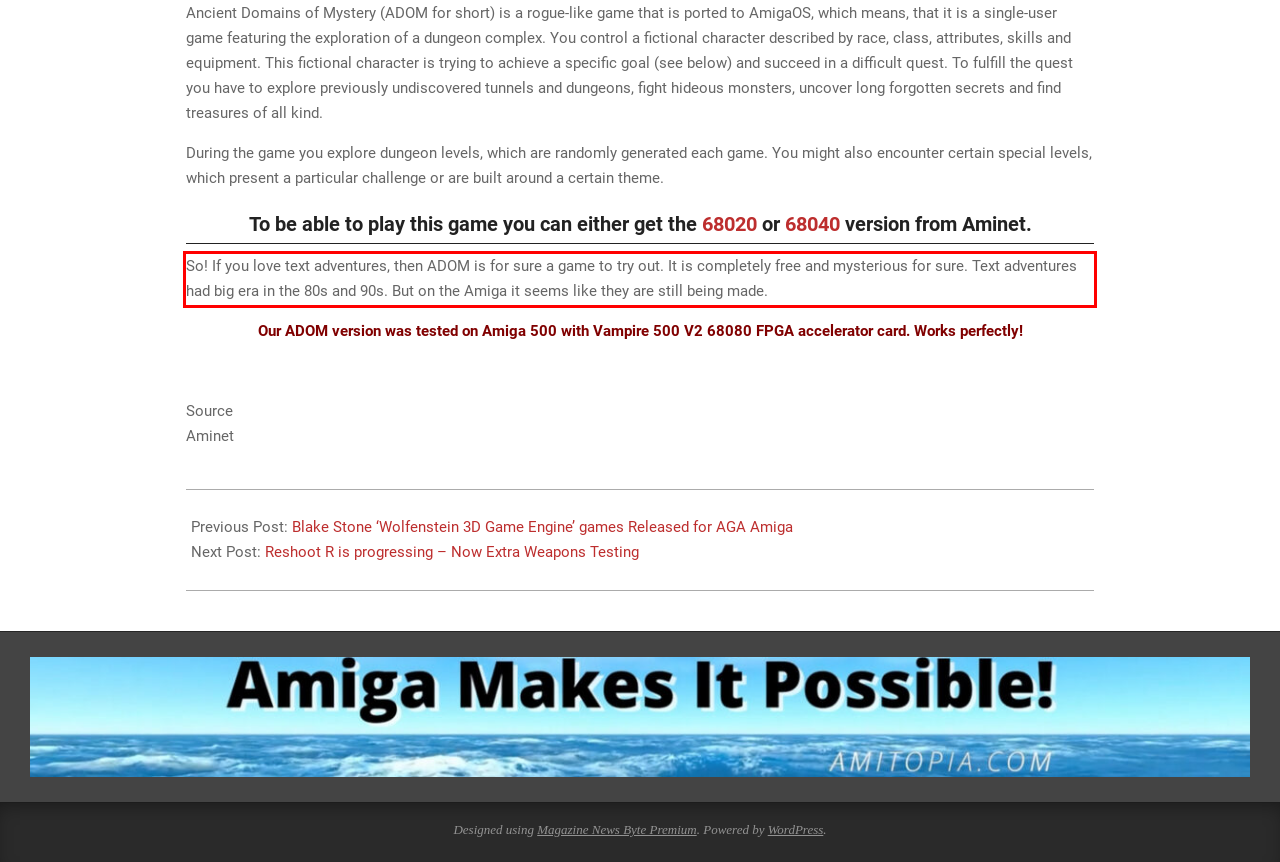Using the provided webpage screenshot, recognize the text content in the area marked by the red bounding box.

So! If you love text adventures, then ADOM is for sure a game to try out. It is completely free and mysterious for sure. Text adventures had big era in the 80s and 90s. But on the Amiga it seems like they are still being made.